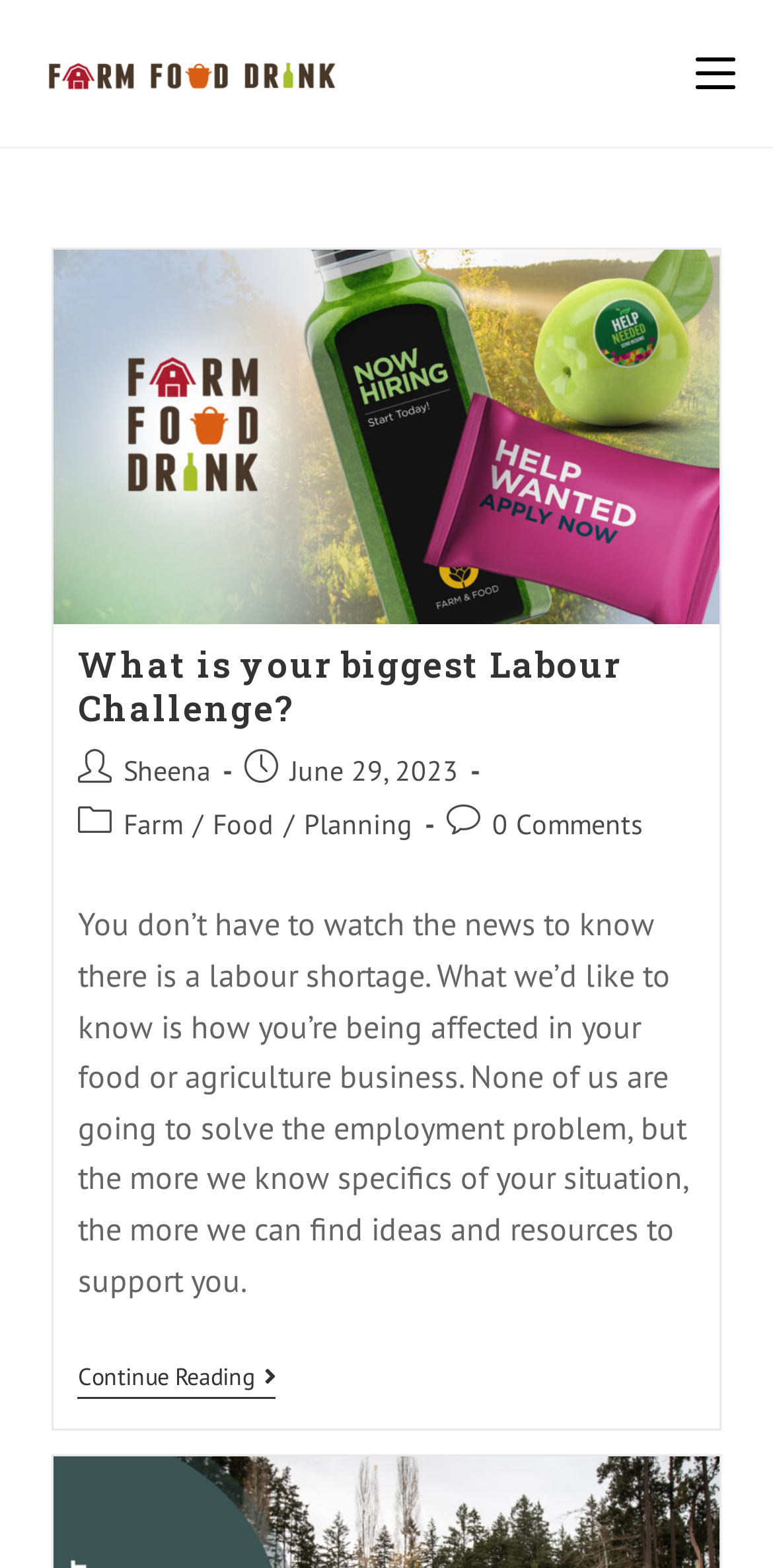What is the date of the article?
Please provide a single word or phrase based on the screenshot.

June 29, 2023